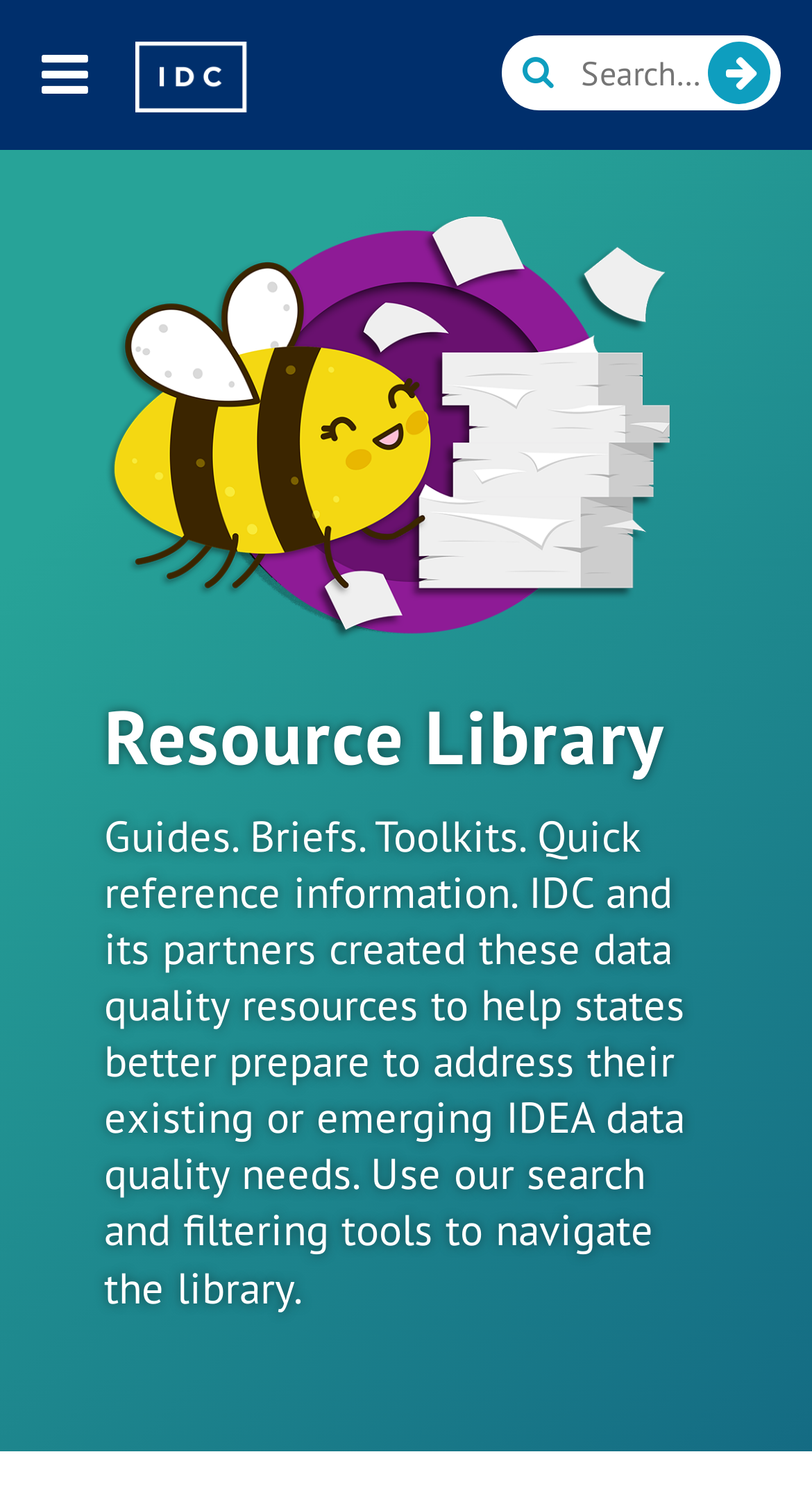What is the main topic of the resources in the library?
Look at the image and provide a detailed response to the question.

The main topic of the resources in the library is IDEA data quality, as stated in the webpage's description of the resource library.